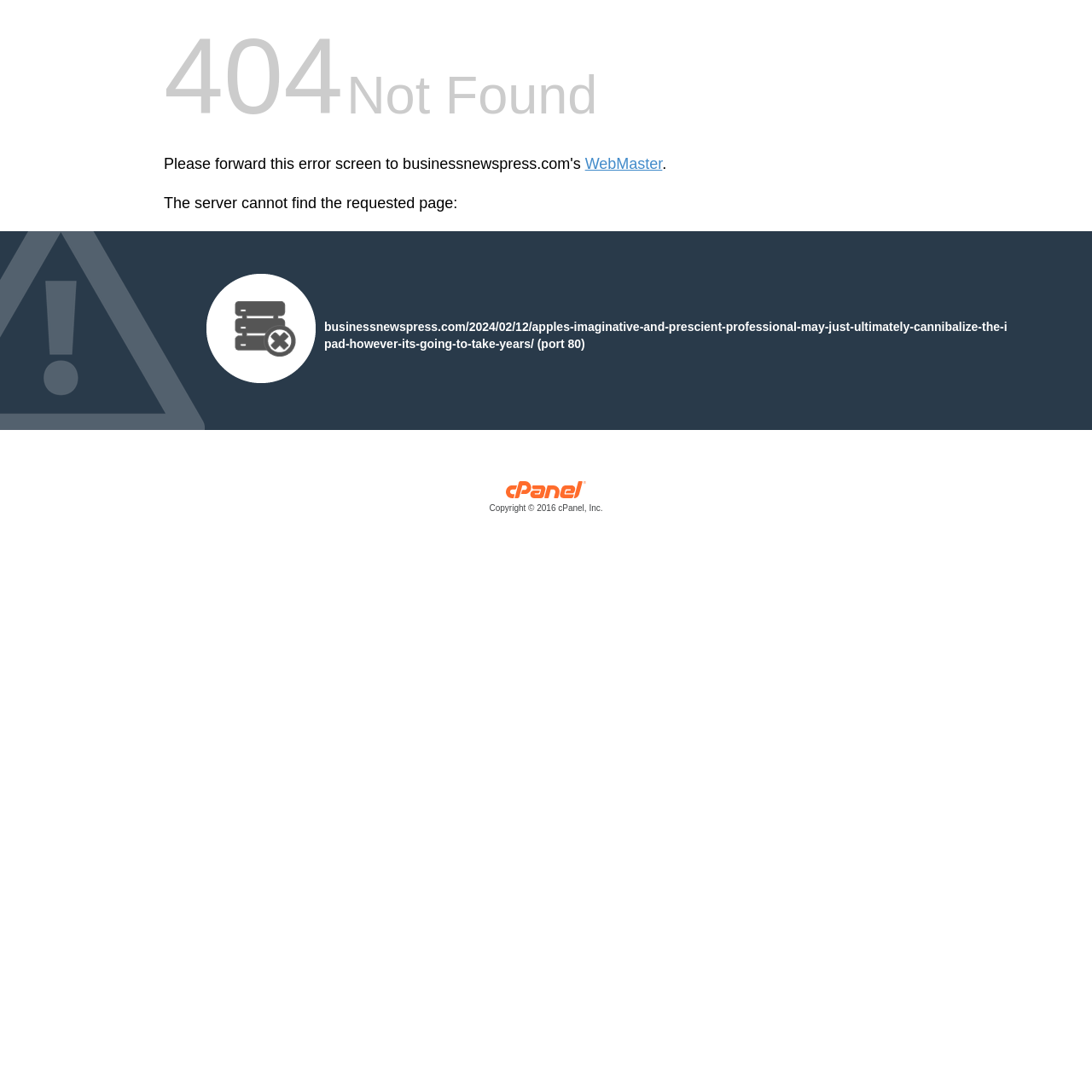Determine the bounding box coordinates (top-left x, top-left y, bottom-right x, bottom-right y) of the UI element described in the following text: Copyright © 2016 cPanel, Inc.

[0.15, 0.446, 0.85, 0.472]